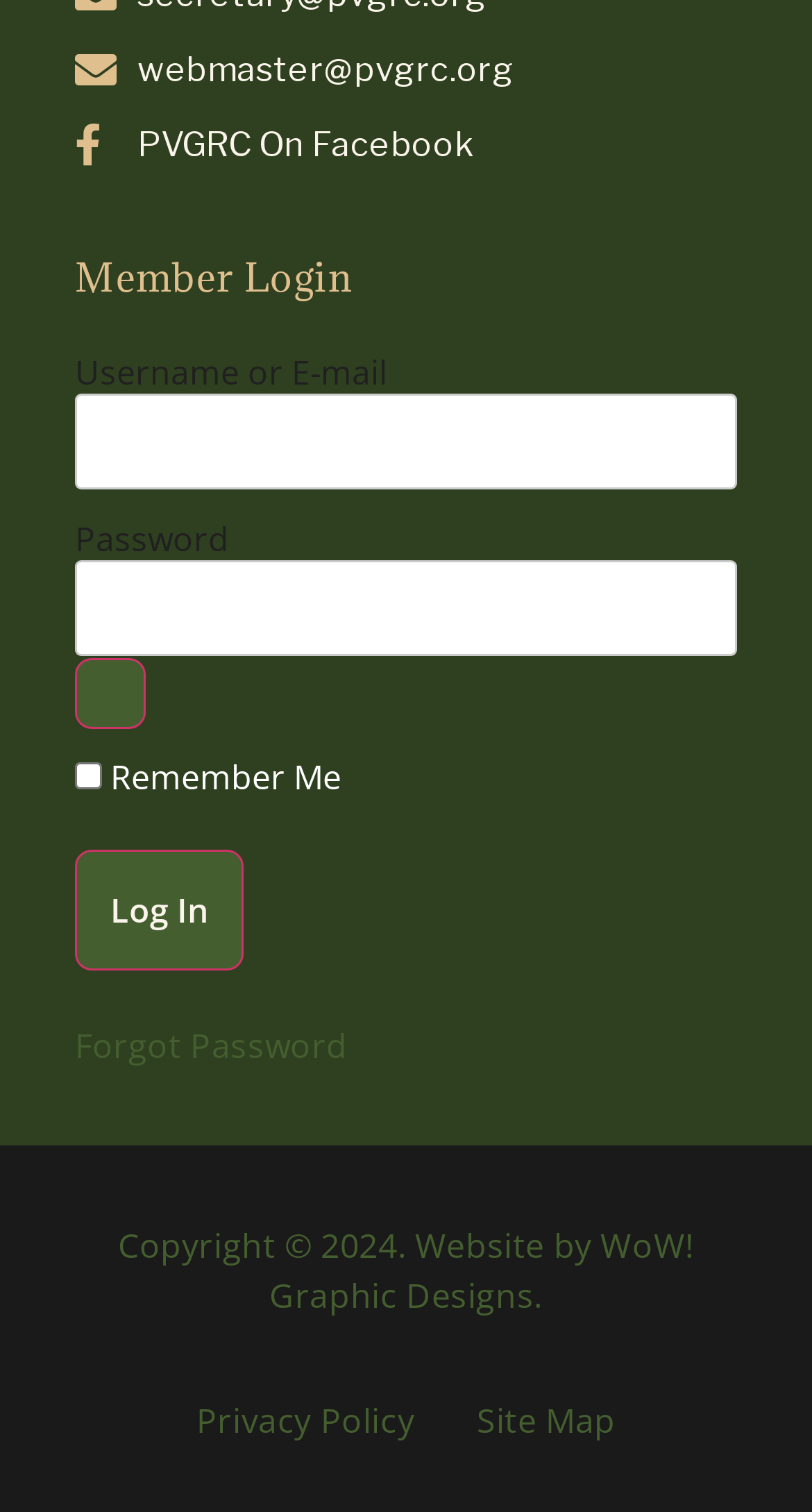Using the description "parent_node: Username or E-mail name="log"", predict the bounding box of the relevant HTML element.

[0.092, 0.26, 0.908, 0.323]